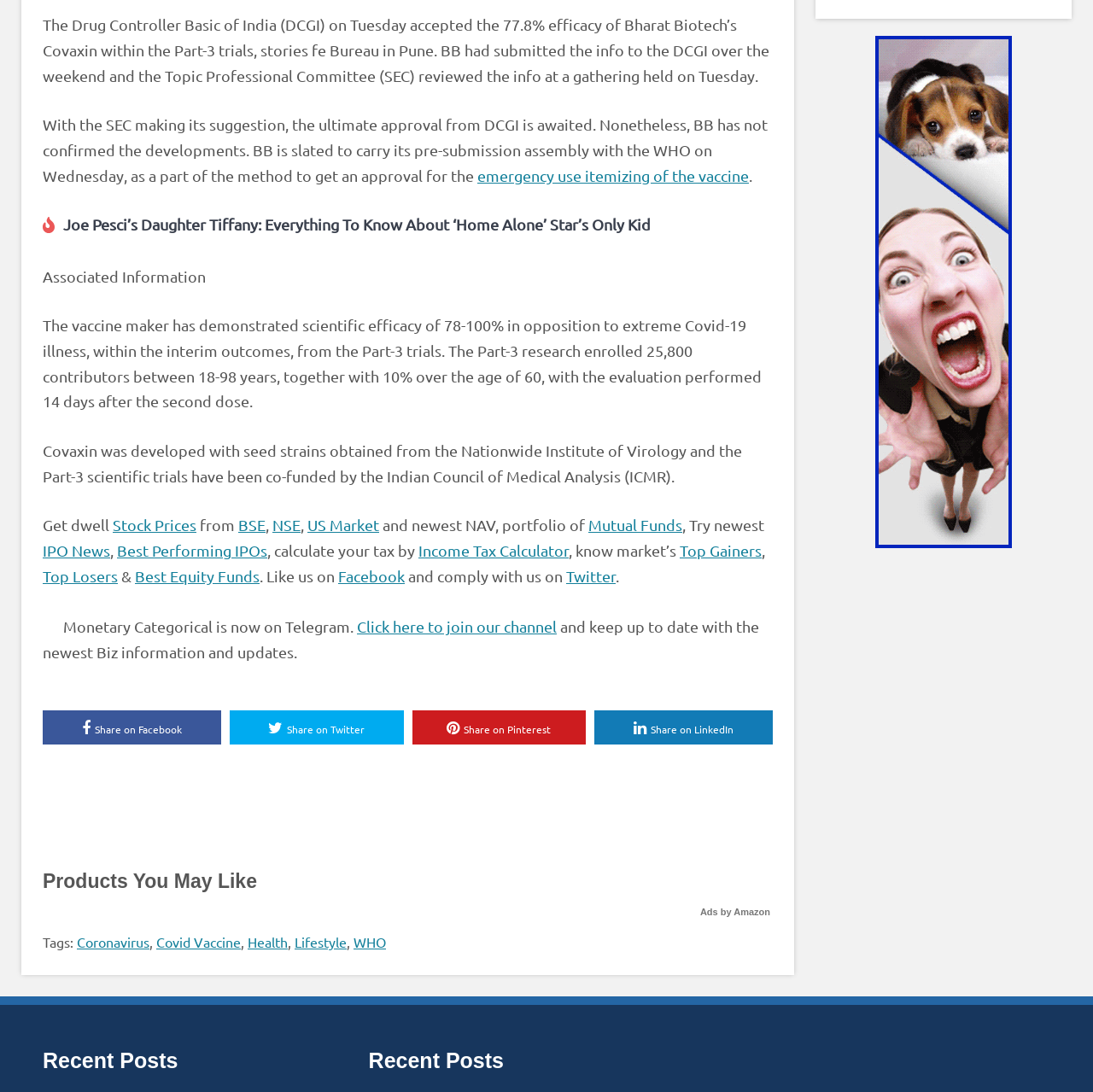Please answer the following question using a single word or phrase: 
What is the name of the social media platform mentioned in the footer?

Facebook